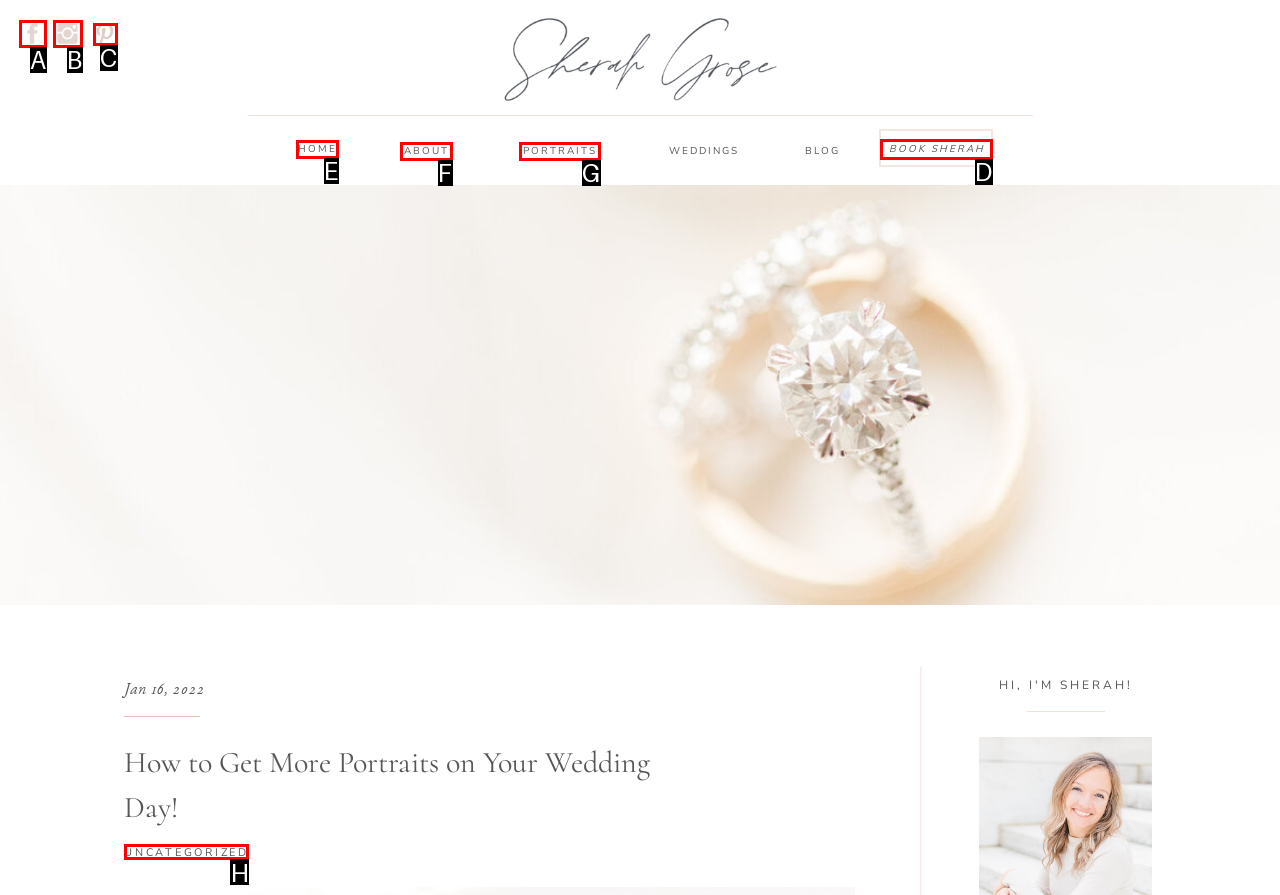Pick the right letter to click to achieve the task: book a wedding portrait session
Answer with the letter of the correct option directly.

D